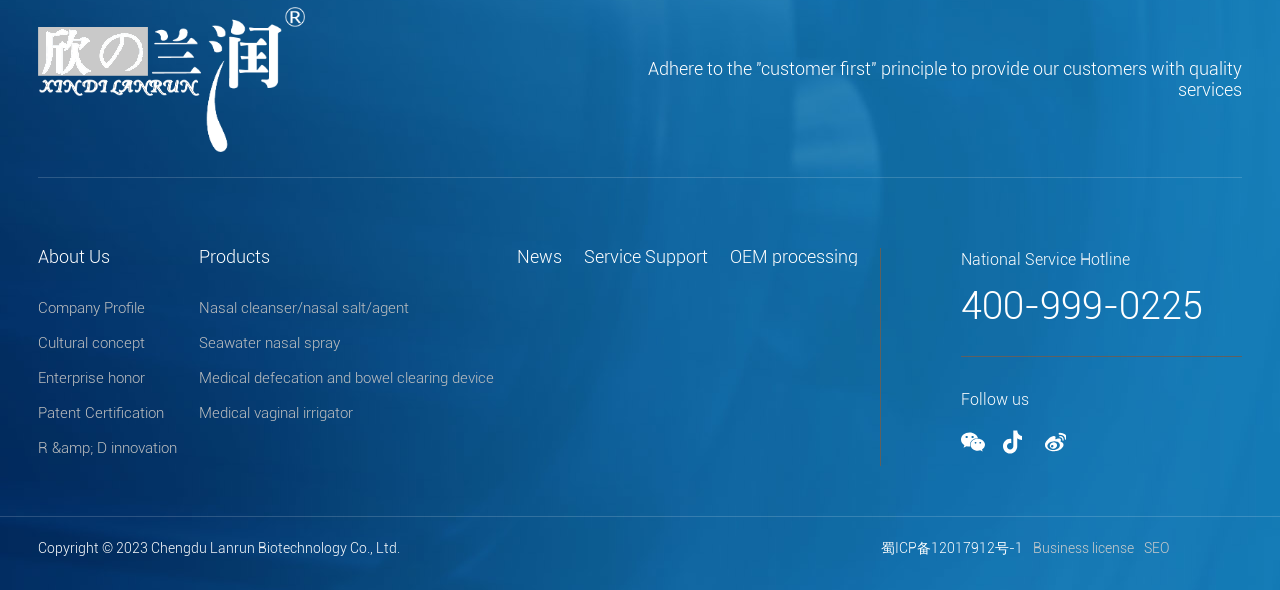Determine the bounding box coordinates of the element's region needed to click to follow the instruction: "View TRUCK page". Provide these coordinates as four float numbers between 0 and 1, formatted as [left, top, right, bottom].

None